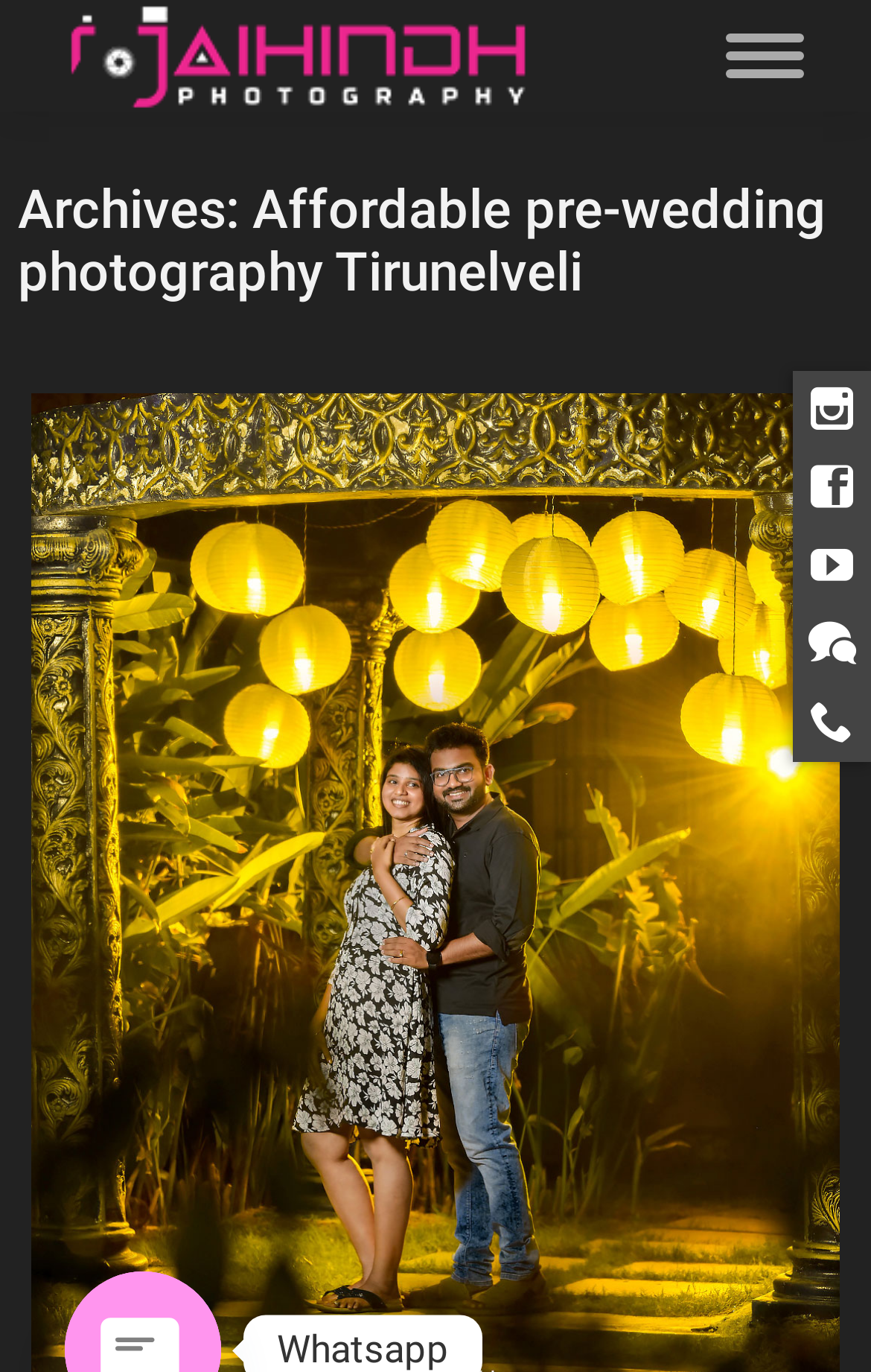Give a one-word or short phrase answer to this question: 
What is the location mentioned in the heading?

Tirunelveli